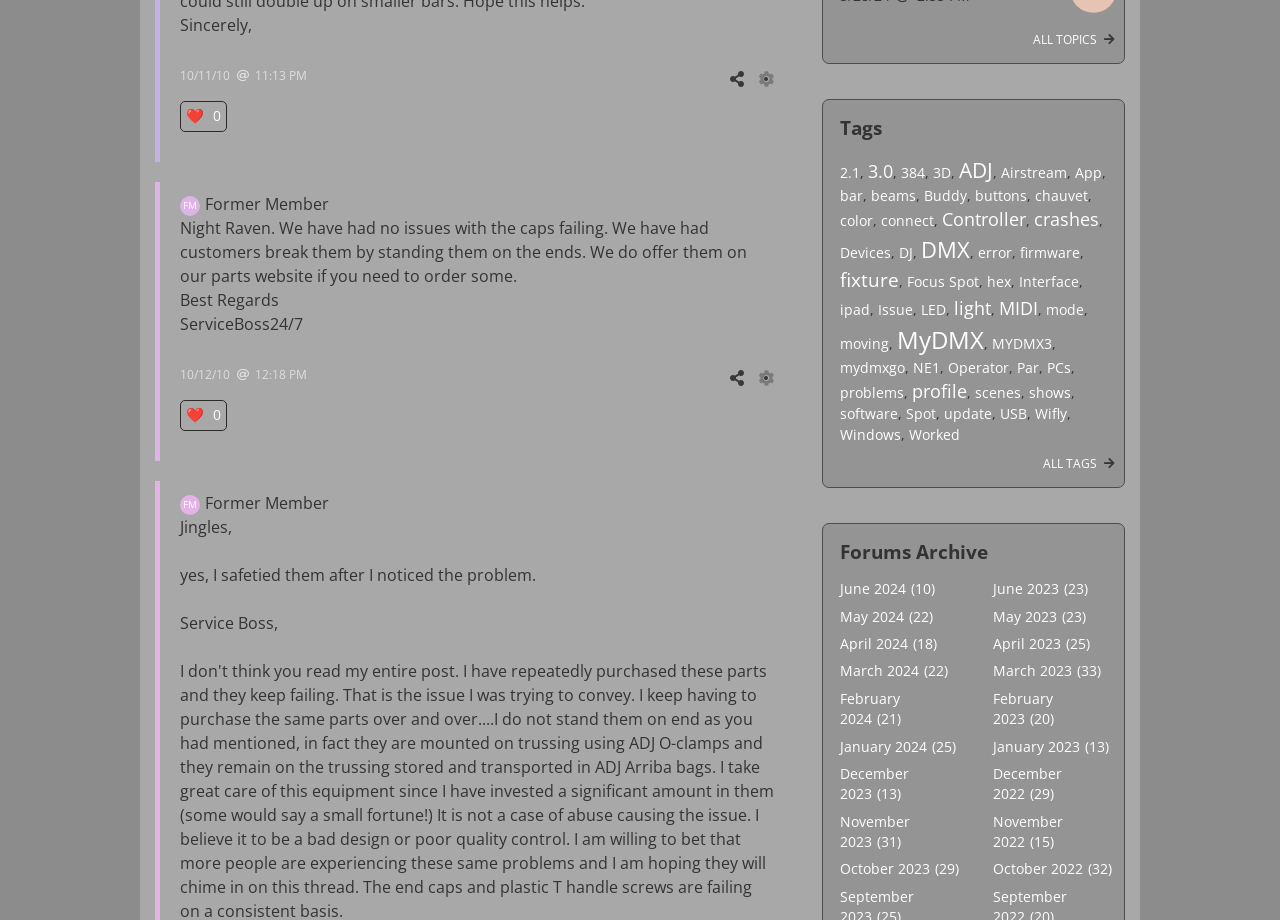Identify the bounding box coordinates of the HTML element based on this description: "Wifly".

[0.808, 0.439, 0.833, 0.46]